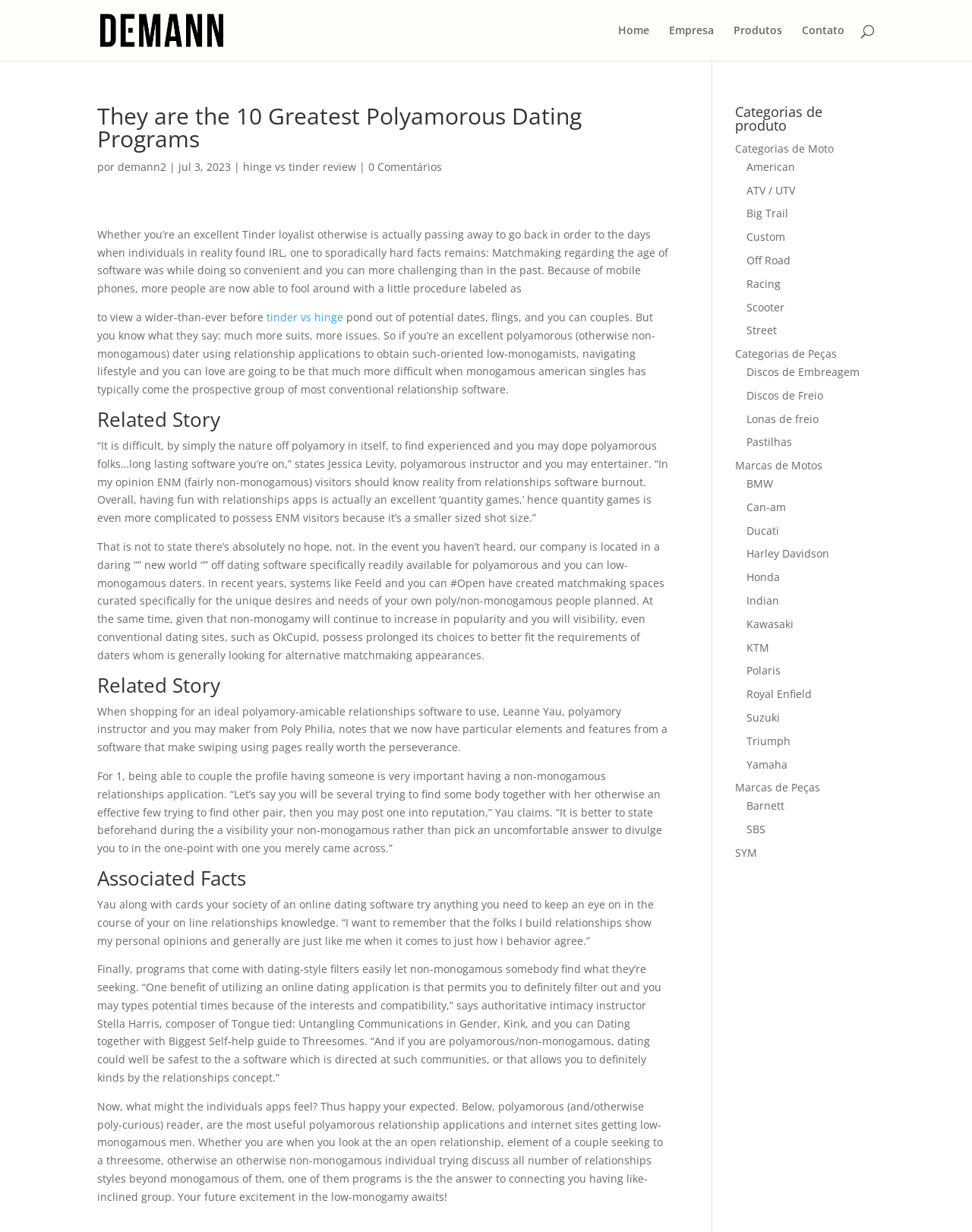Determine the bounding box coordinates of the UI element described below. Use the format (top-left x, top-left y, bottom-right x, bottom-right y) with floating point numbers between 0 and 1: parent_node: Email aria-describedby="email-notes" name="email"

None